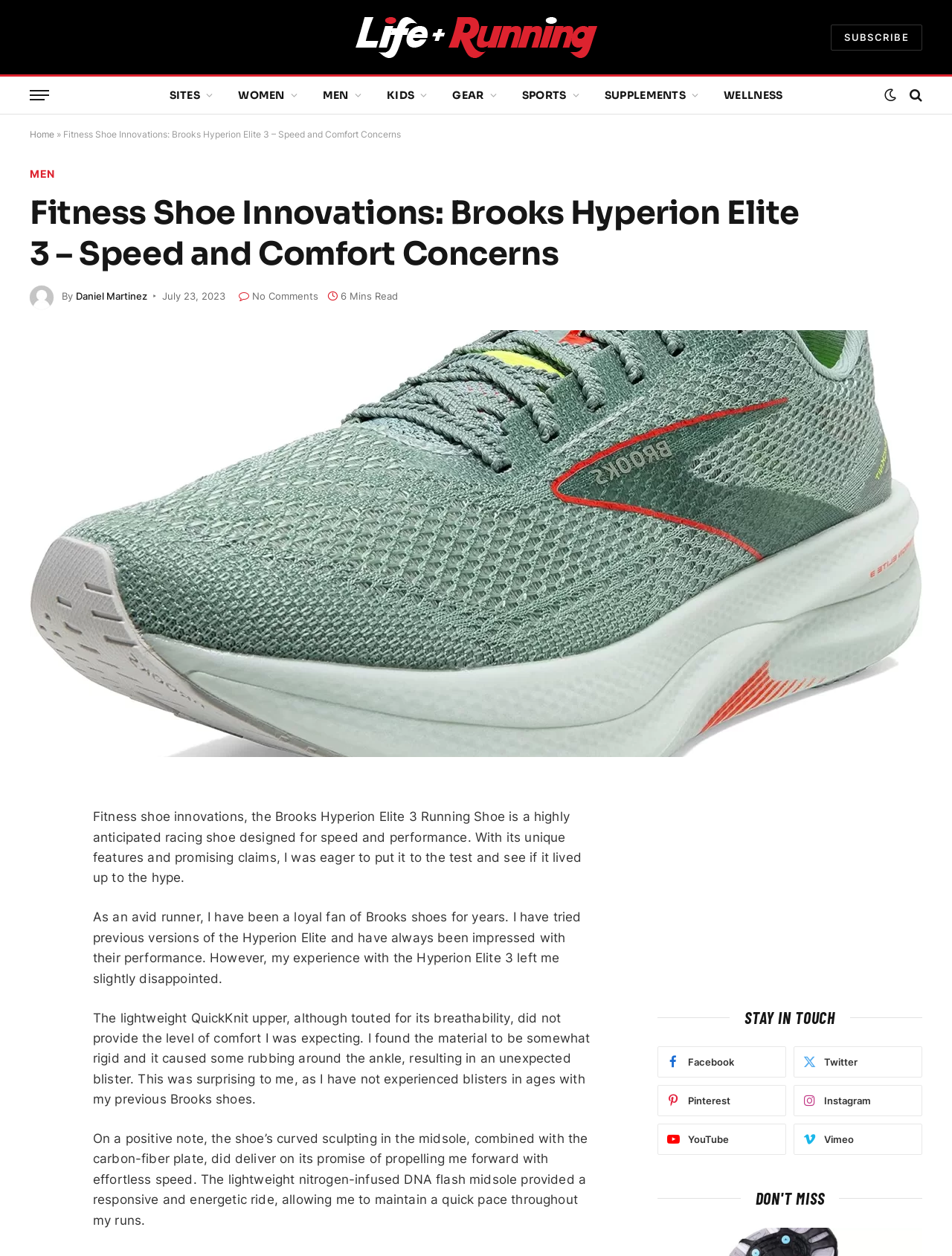Using the webpage screenshot and the element description Daniel Martinez, determine the bounding box coordinates. Specify the coordinates in the format (top-left x, top-left y, bottom-right x, bottom-right y) with values ranging from 0 to 1.

[0.08, 0.231, 0.155, 0.241]